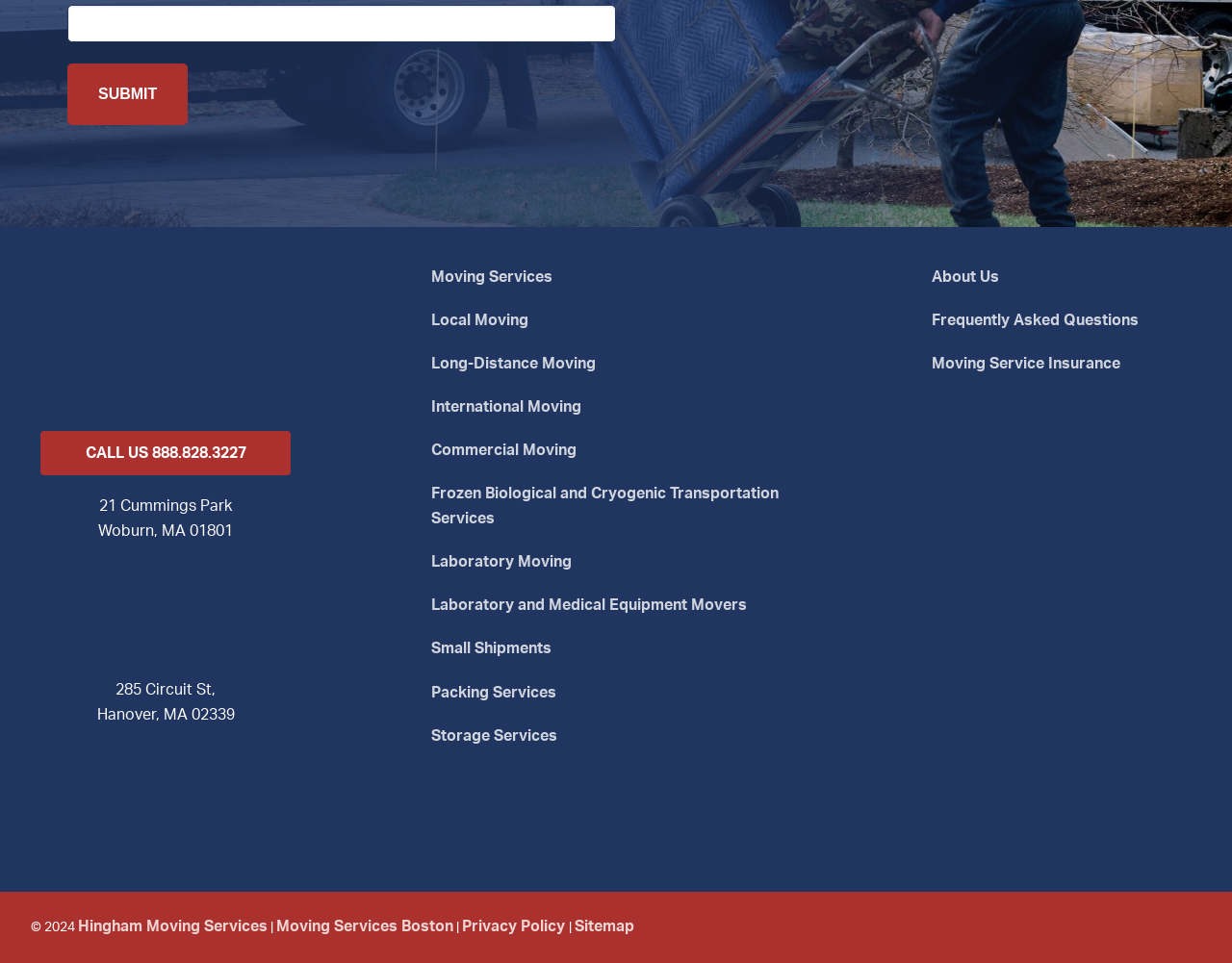What is the company's phone number?
Provide a short answer using one word or a brief phrase based on the image.

888.828.3227